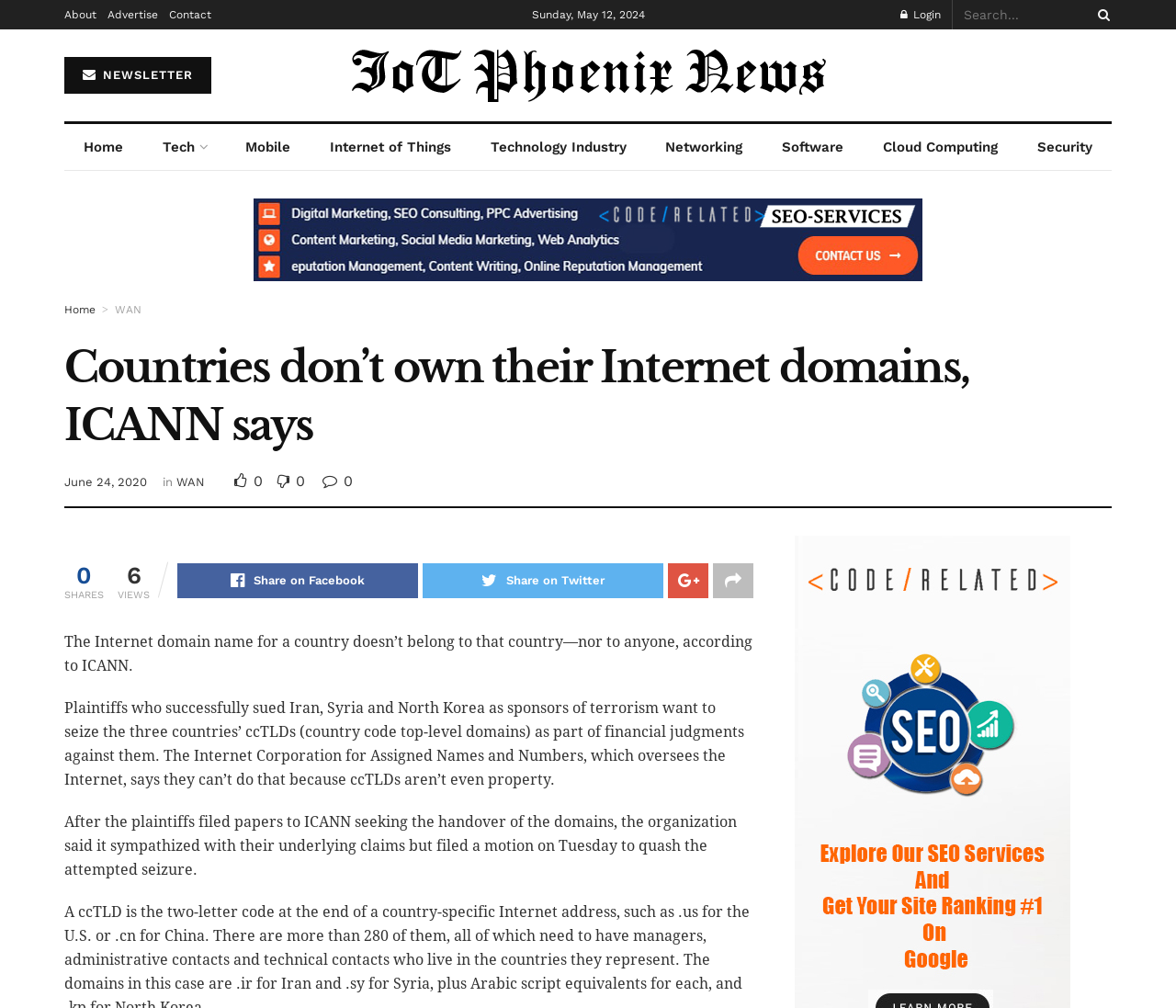Please give the bounding box coordinates of the area that should be clicked to fulfill the following instruction: "Click on the 'About' link". The coordinates should be in the format of four float numbers from 0 to 1, i.e., [left, top, right, bottom].

[0.055, 0.0, 0.082, 0.029]